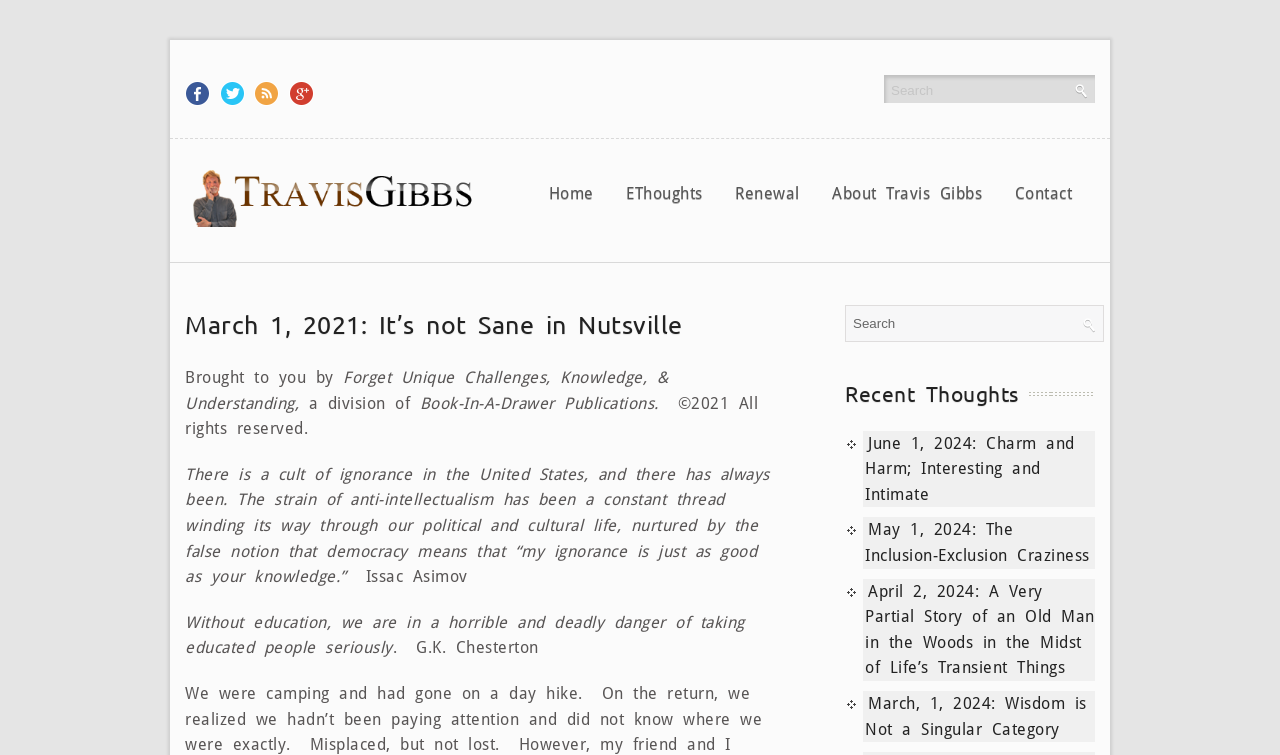What is the purpose of the search bar?
Answer with a single word or short phrase according to what you see in the image.

To search the website